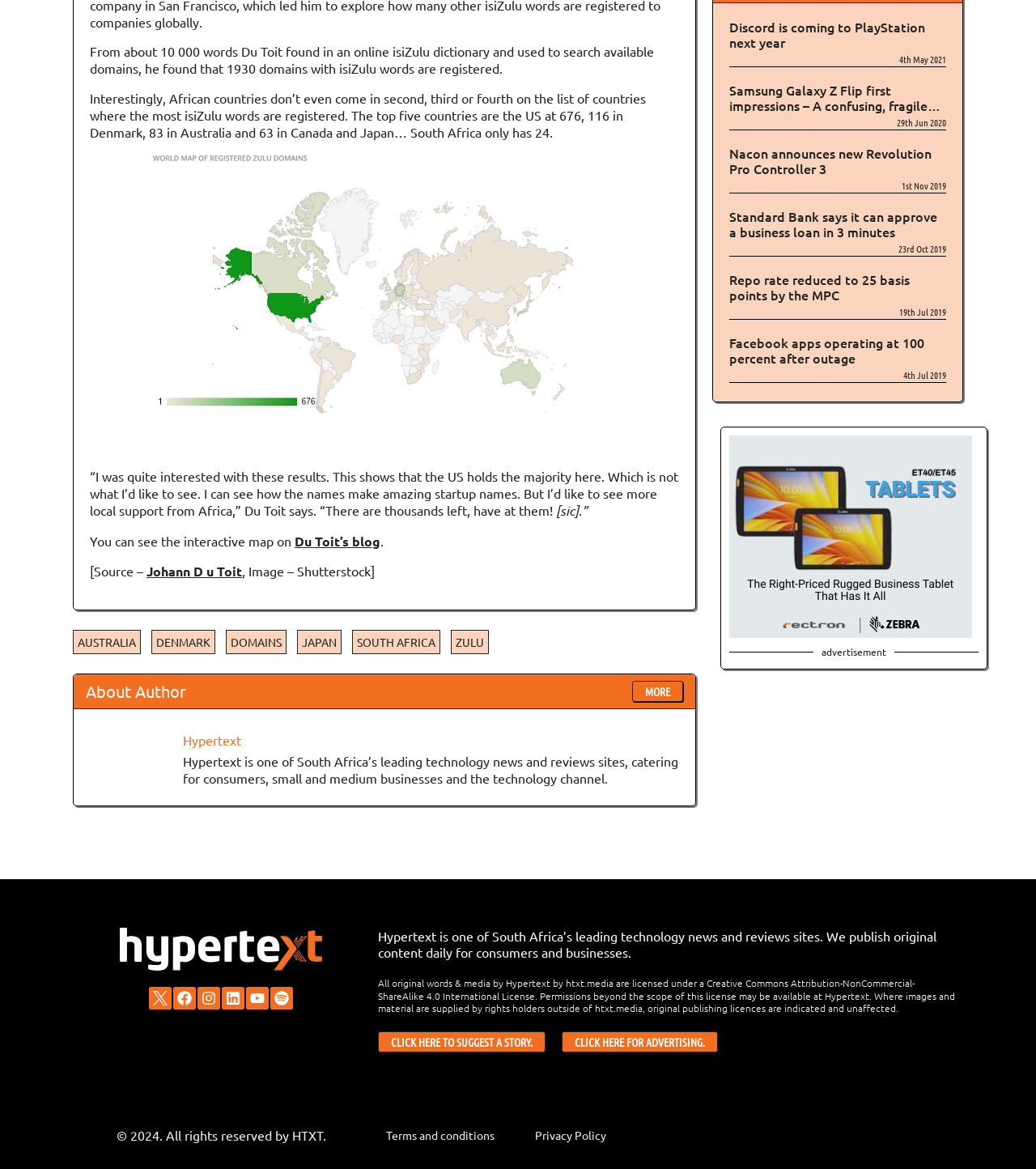Find the bounding box coordinates of the clickable area required to complete the following action: "Explore the article about Discord coming to PlayStation".

[0.704, 0.015, 0.893, 0.043]